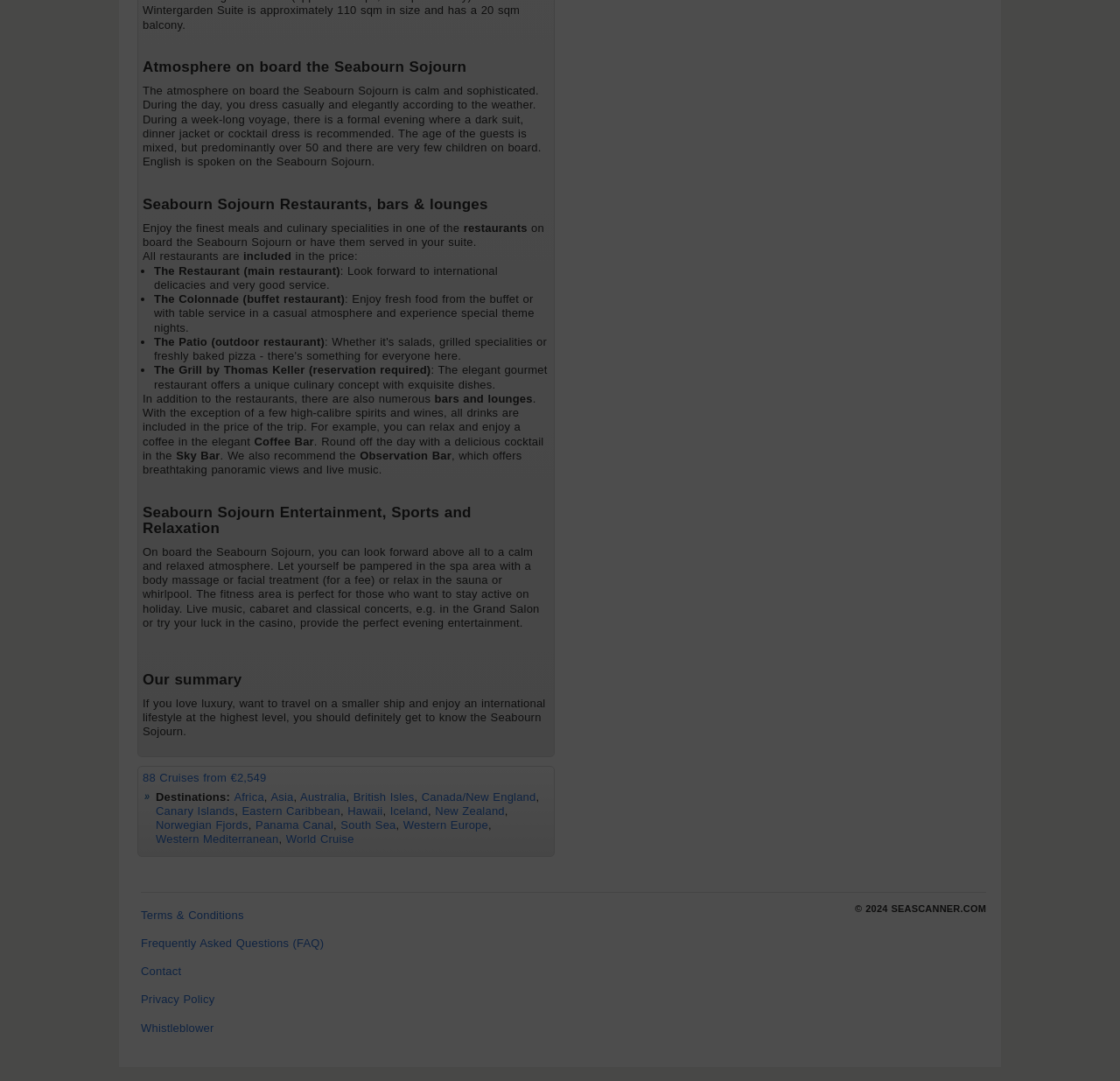Determine the bounding box coordinates for the region that must be clicked to execute the following instruction: "Read about Seabourn Sojourn Entertainment, Sports and Relaxation".

[0.127, 0.467, 0.491, 0.496]